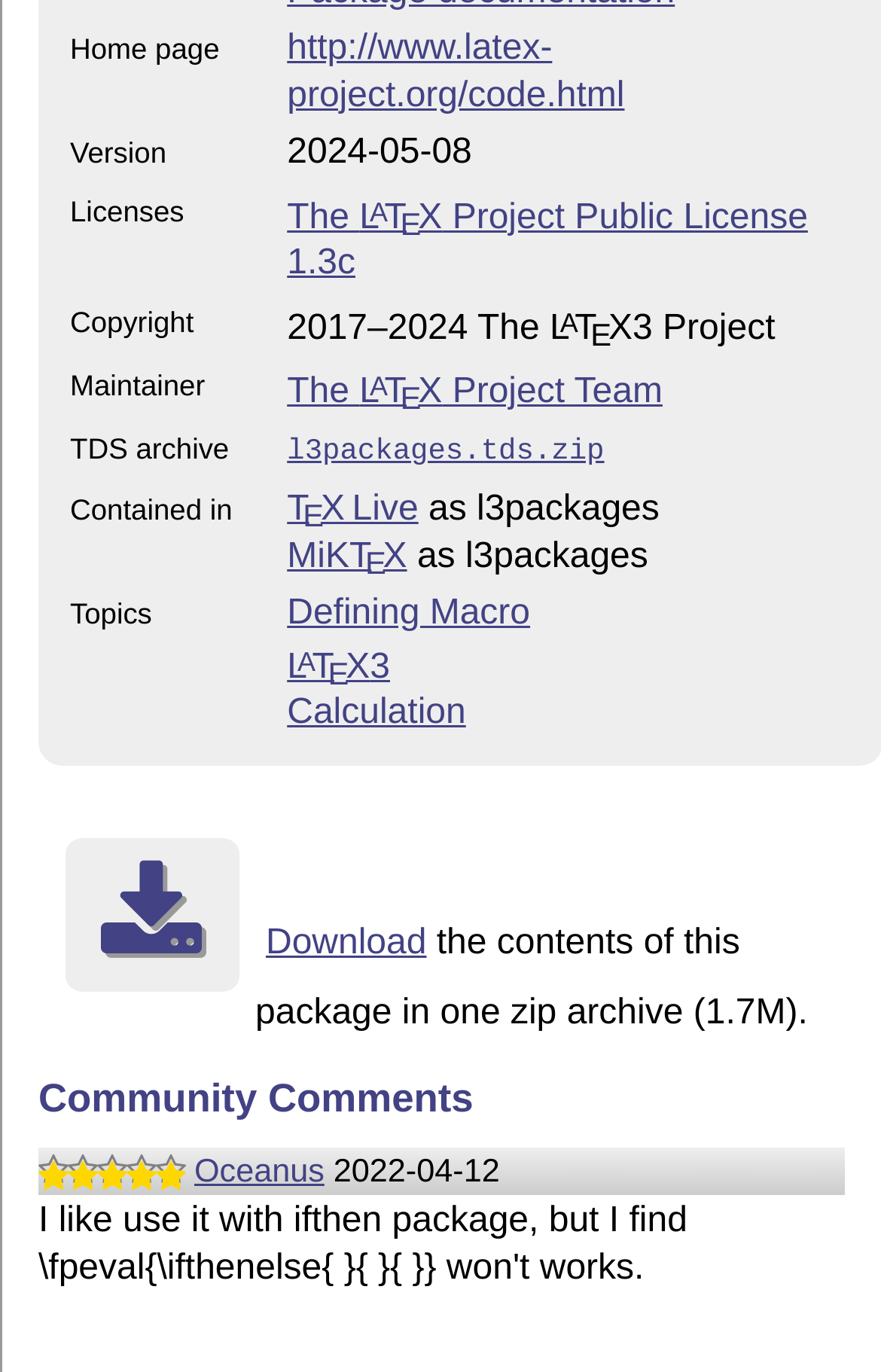What is the topic of the LaTeX project?
Refer to the image and respond with a one-word or short-phrase answer.

Defining Macro LaTeX3 Calculation